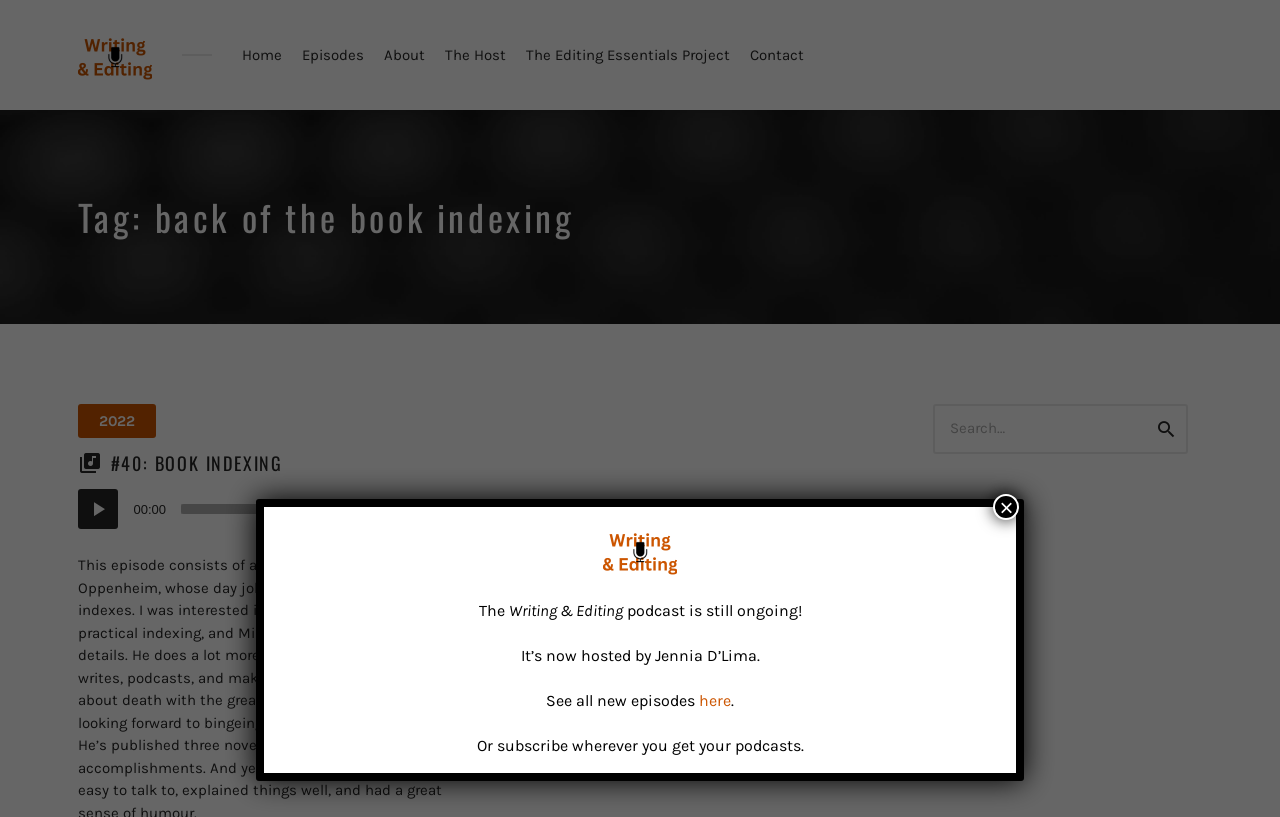Please indicate the bounding box coordinates of the element's region to be clicked to achieve the instruction: "Search for a term". Provide the coordinates as four float numbers between 0 and 1, i.e., [left, top, right, bottom].

[0.729, 0.494, 0.928, 0.556]